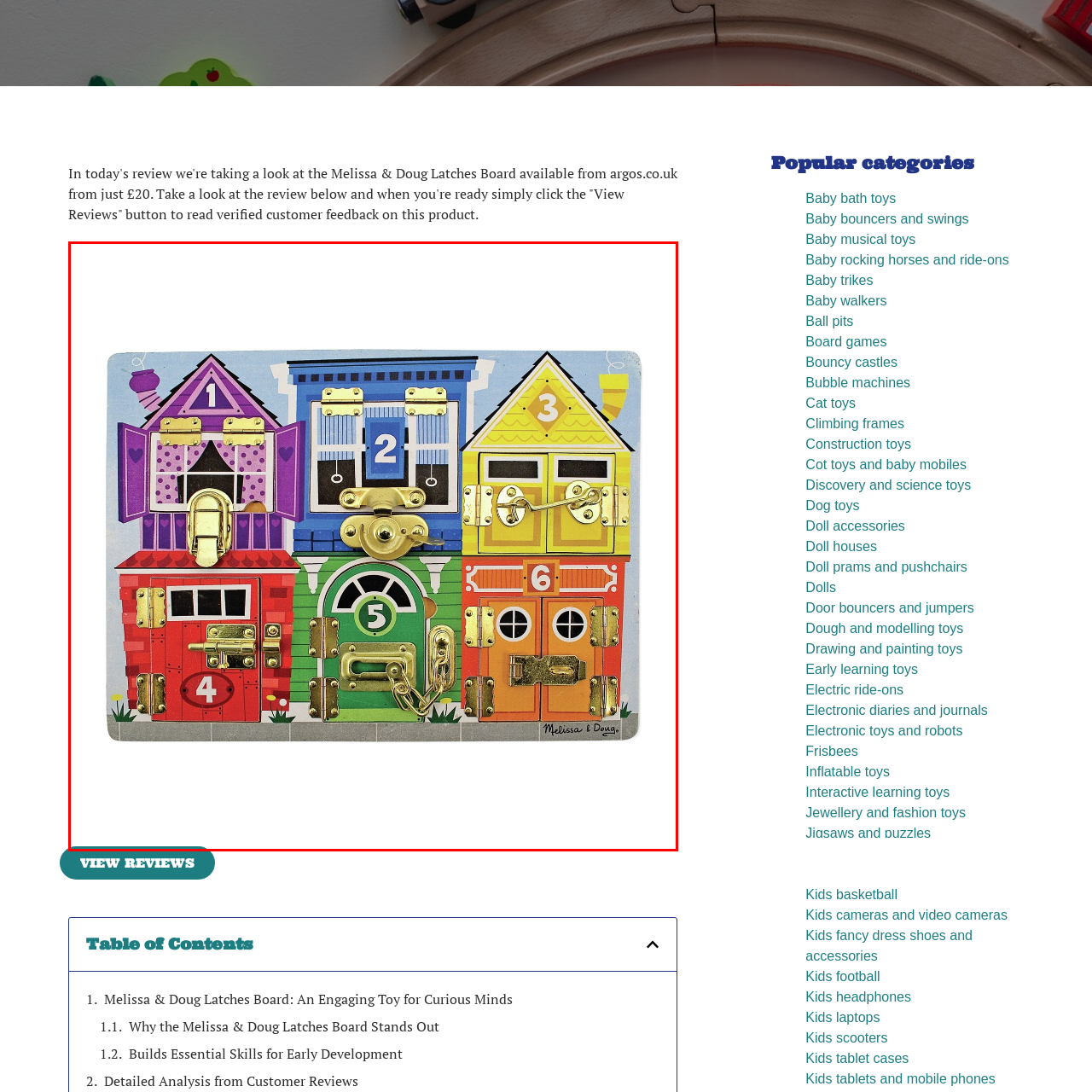What type of skills does the toy help develop?
Pay attention to the segment of the image within the red bounding box and offer a detailed answer to the question.

The toy encourages children to explore and develop their fine motor skills as they practice opening and closing the doors, which are equipped with various latch types, such as clips, locks, and slide bolts.